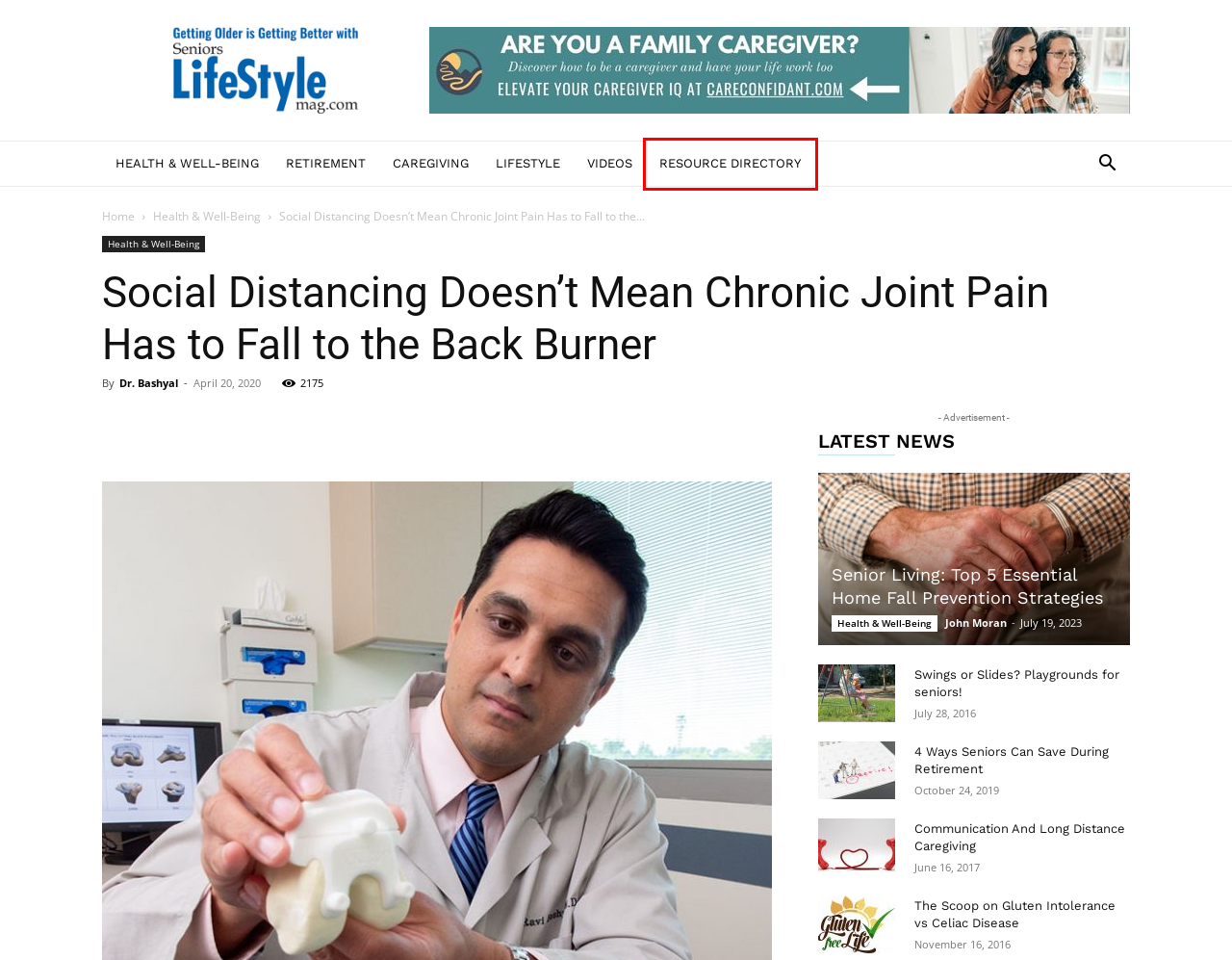Given a webpage screenshot with a UI element marked by a red bounding box, choose the description that best corresponds to the new webpage that will appear after clicking the element. The candidates are:
A. Home | Seniors Lifestyle Magazine
B. SLM | 4 Ways Seniors Can Save During Retirement
C. Health & Well-Being Archives | Seniors Lifestyle Magazine
D. SLM | Swings or Slides? Playgrounds for seniors!
E. Resource Directory | Seniors Lifestyle Magazine
F. SLM | Communication And Long Distance Caregiving
G. SLM | Senior Living: Top 5 Essential Home Fall Prevention Strategies
H. Videos Archives | Seniors Lifestyle Magazine

E